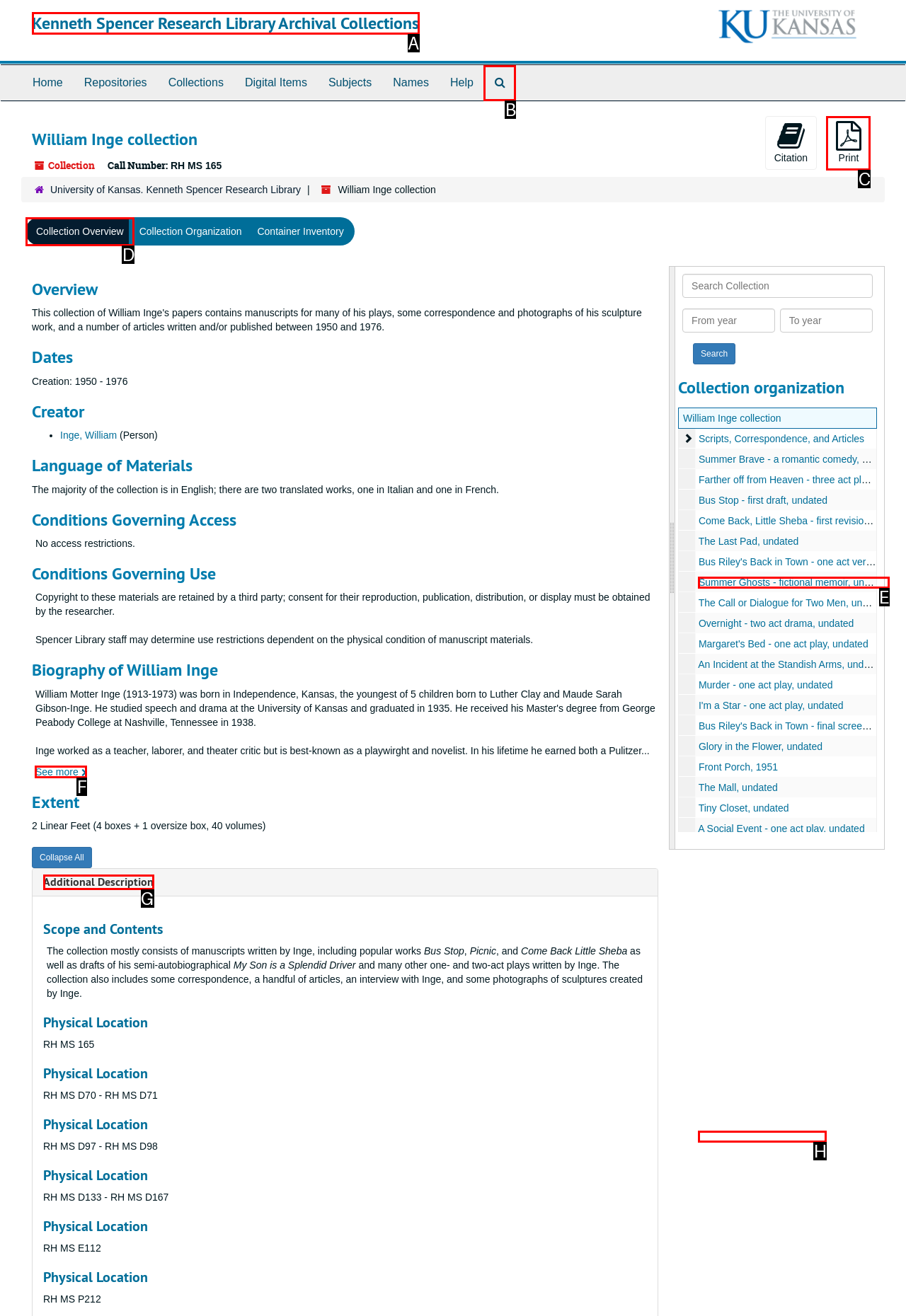Choose the UI element to click on to achieve this task: See more about William Inge. Reply with the letter representing the selected element.

F